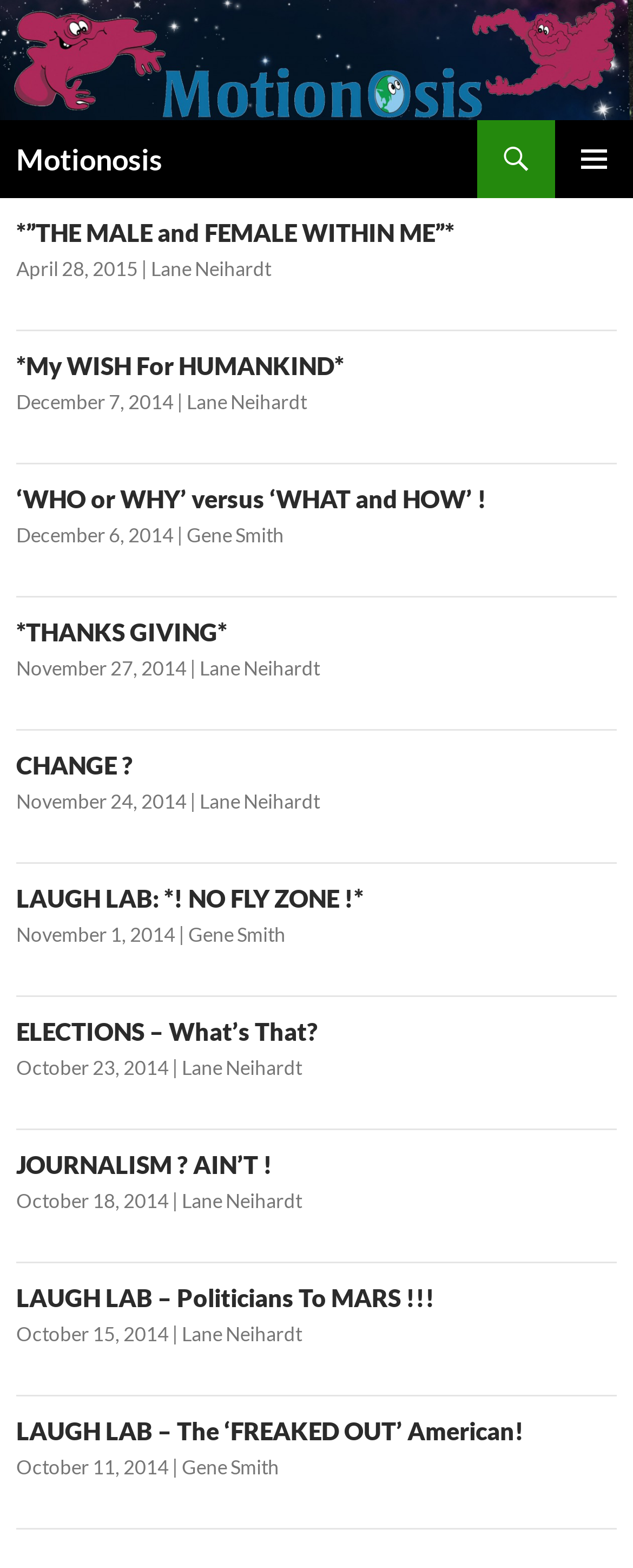Please give the bounding box coordinates of the area that should be clicked to fulfill the following instruction: "View the post from Lane Neihardt". The coordinates should be in the format of four float numbers from 0 to 1, i.e., [left, top, right, bottom].

[0.238, 0.164, 0.428, 0.179]